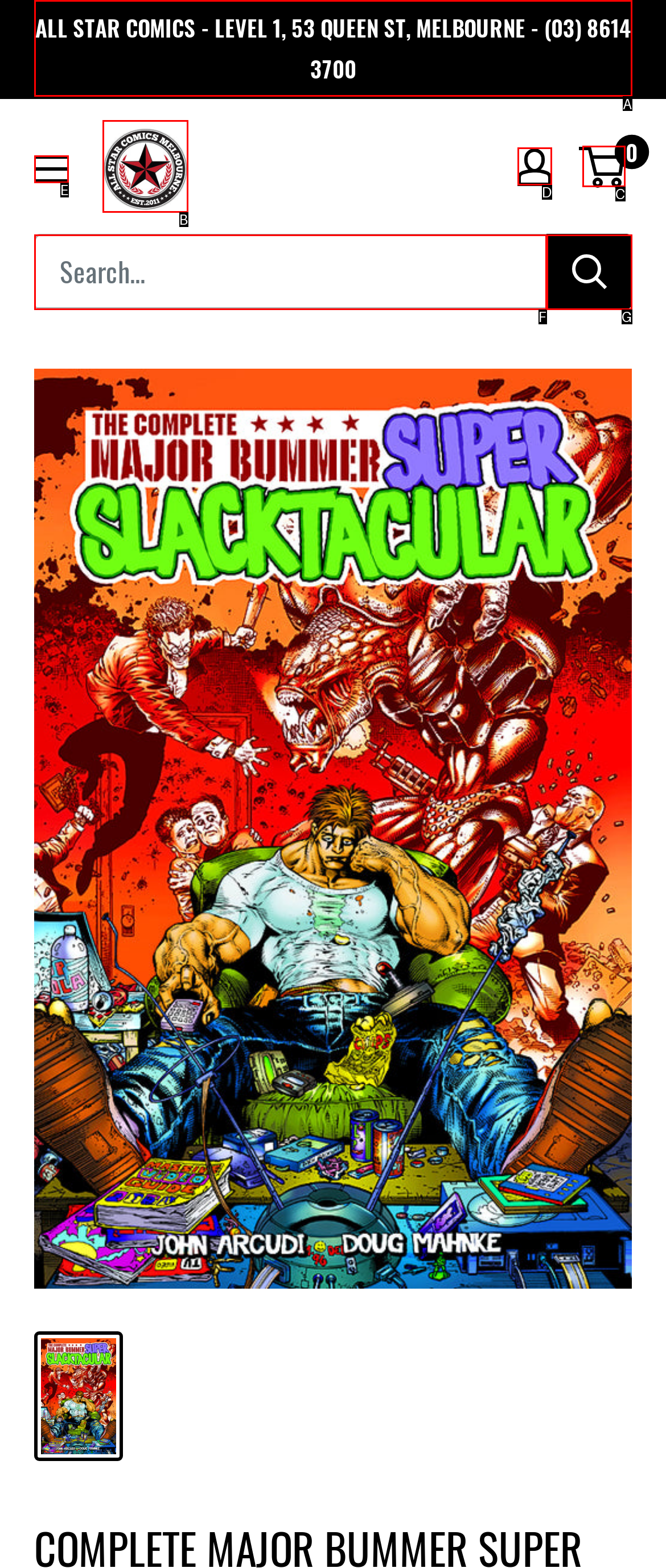Determine the option that best fits the description: alt="All Star Comics"
Reply with the letter of the correct option directly.

B